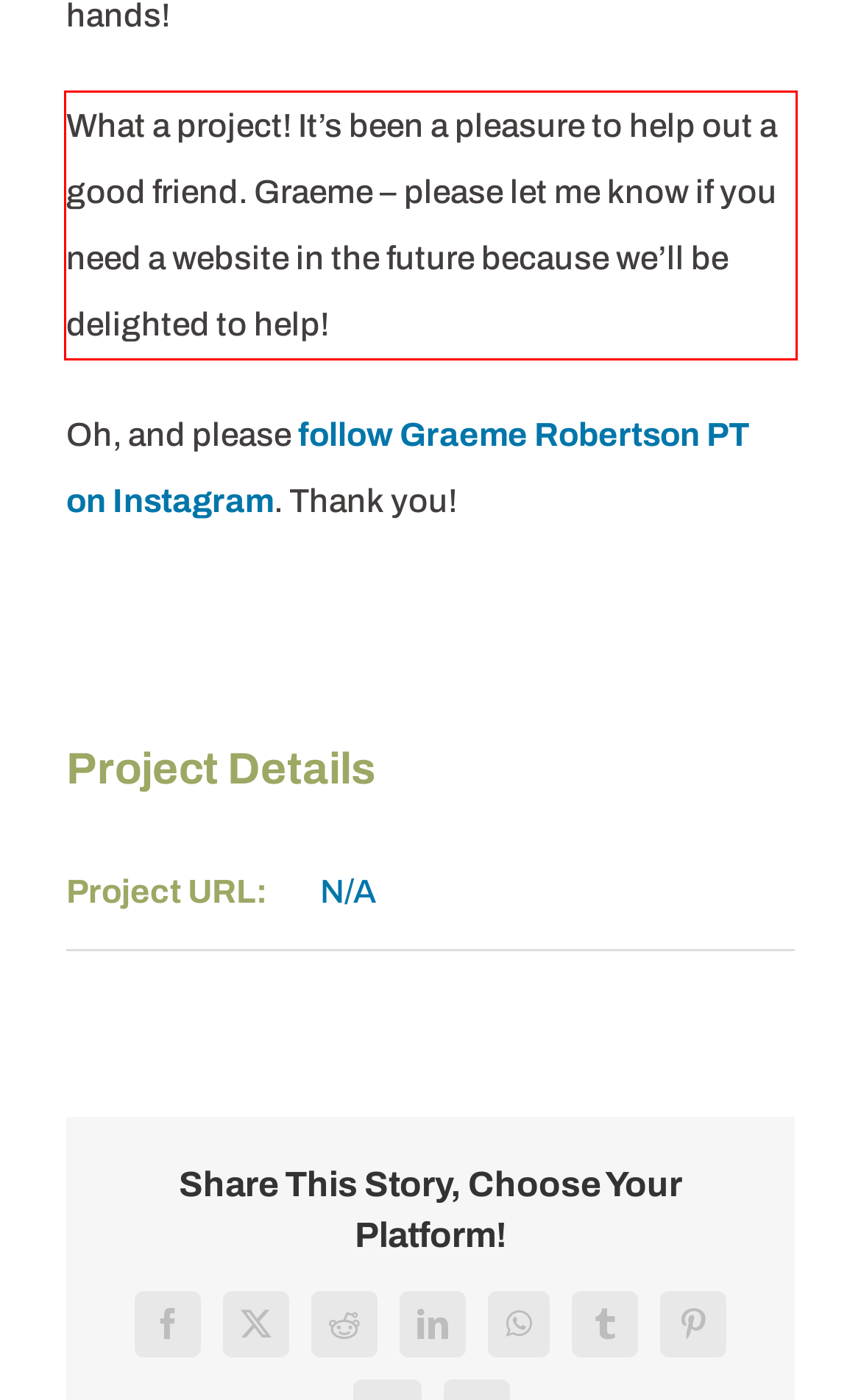By examining the provided screenshot of a webpage, recognize the text within the red bounding box and generate its text content.

What a project! It’s been a pleasure to help out a good friend. Graeme – please let me know if you need a website in the future because we’ll be delighted to help!